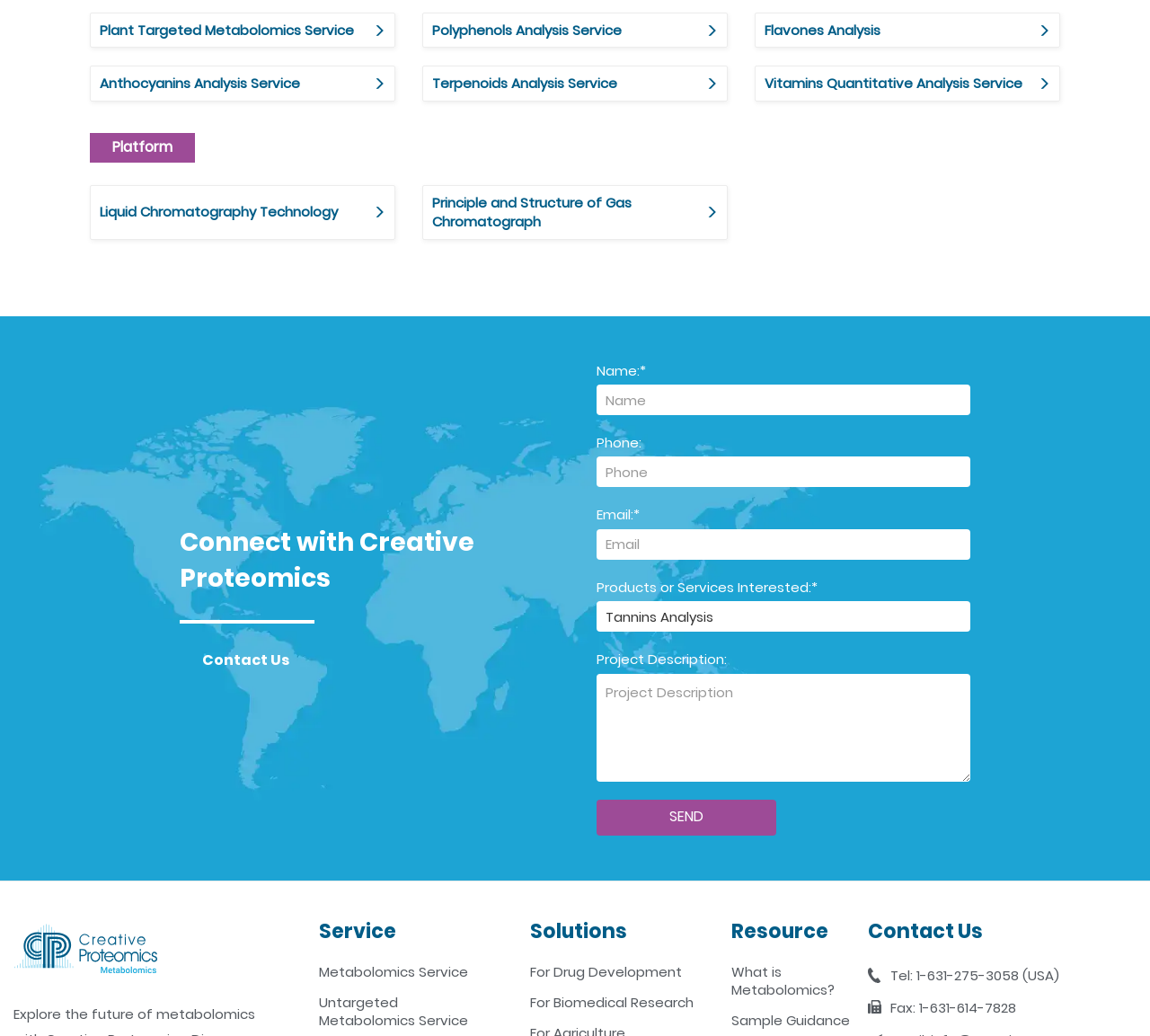Using the provided description: "Sample Guidance", find the bounding box coordinates of the corresponding UI element. The output should be four float numbers between 0 and 1, in the format [left, top, right, bottom].

[0.636, 0.977, 0.739, 0.994]